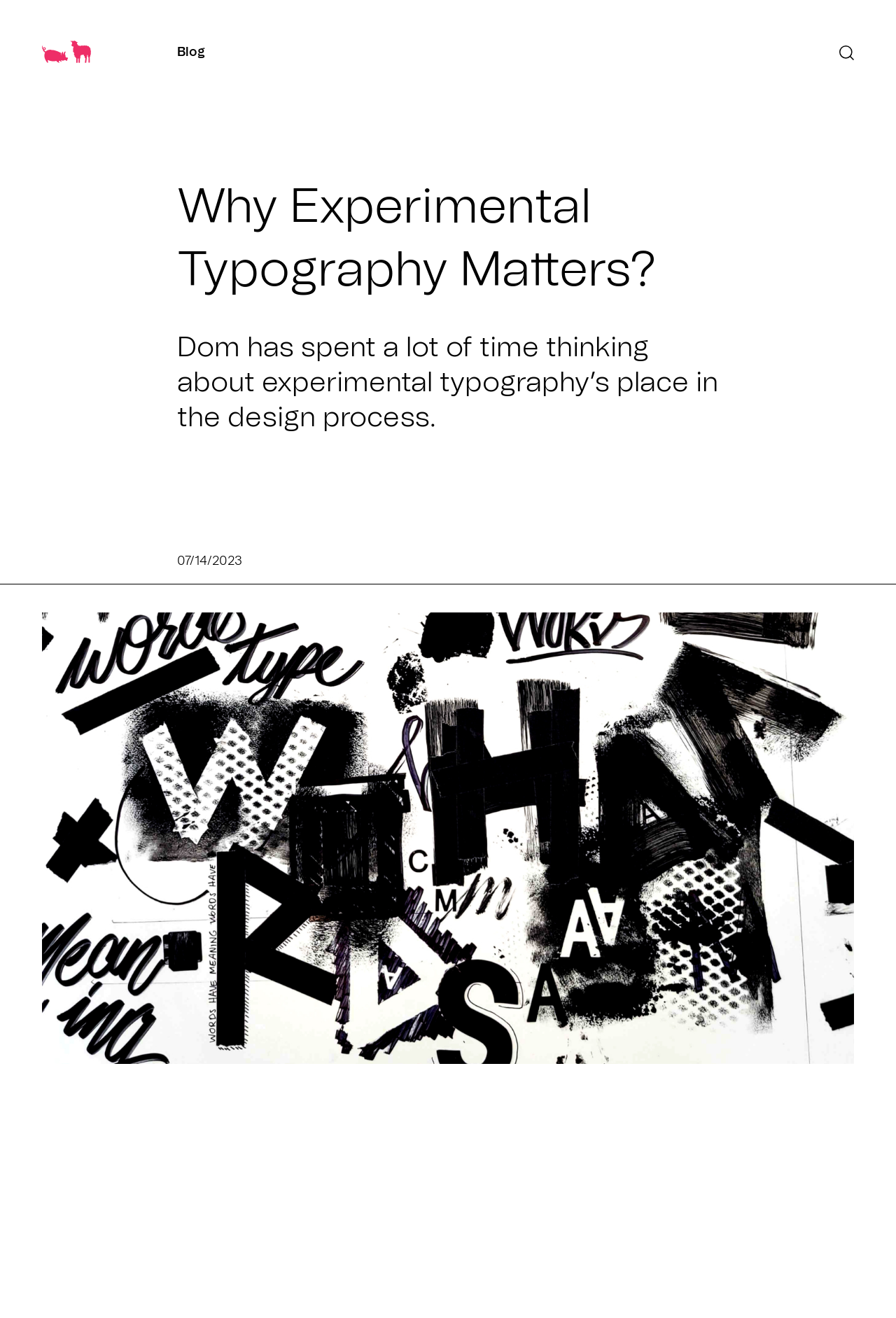How many links are there at the bottom of the page?
Based on the image, answer the question with as much detail as possible.

I counted the number of link elements at the bottom of the page, which are '#experimental', '#expression', and '#typography'.